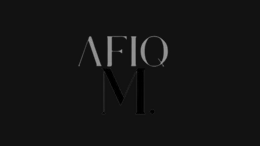Provide a brief response to the question below using a single word or phrase: 
What does the logo symbolize?

Brand's identity